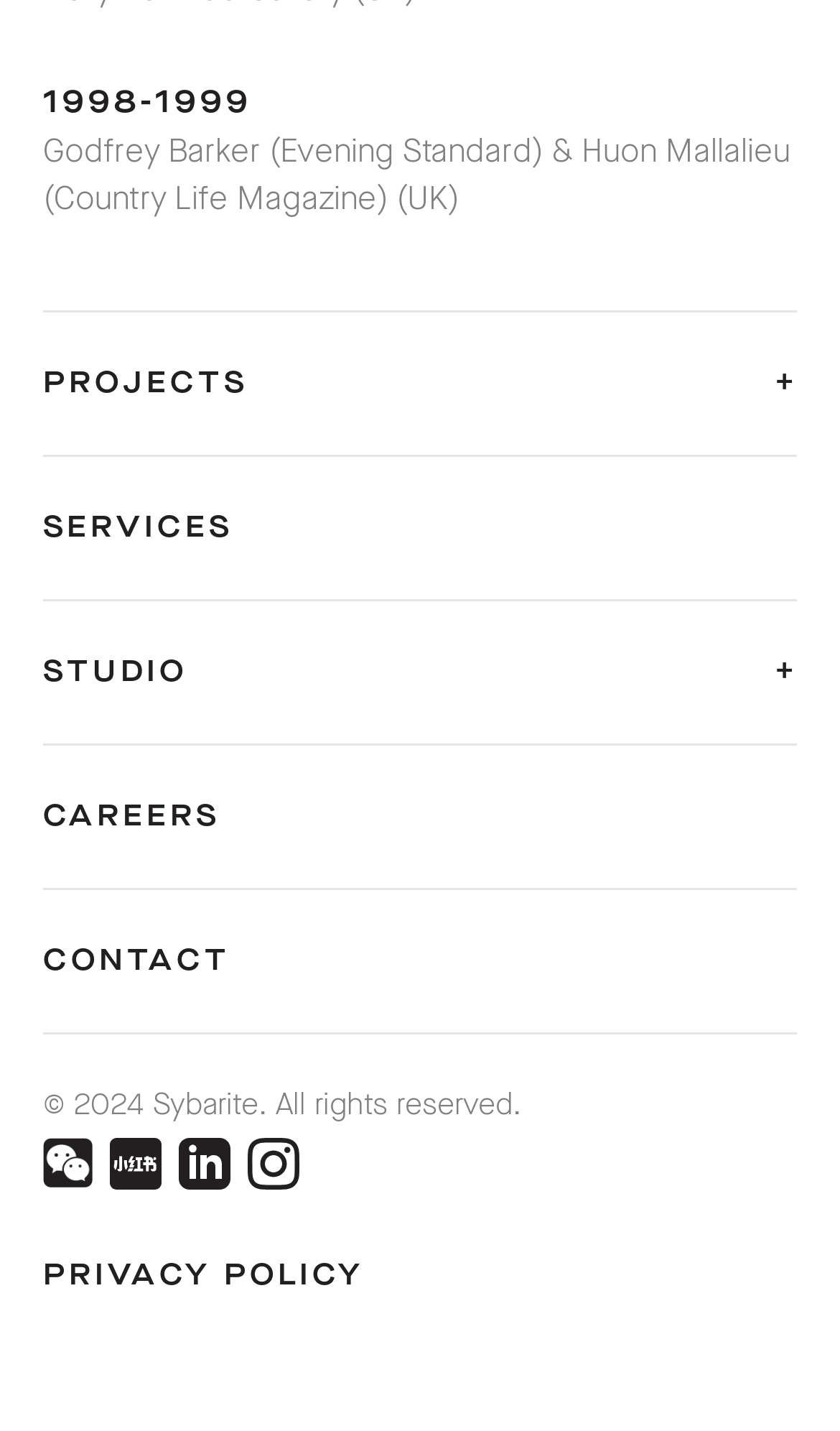Given the element description, predict the bounding box coordinates in the format (top-left x, top-left y, bottom-right x, bottom-right y), using floating point numbers between 0 and 1: Privacy Policy

[0.051, 0.874, 0.949, 0.906]